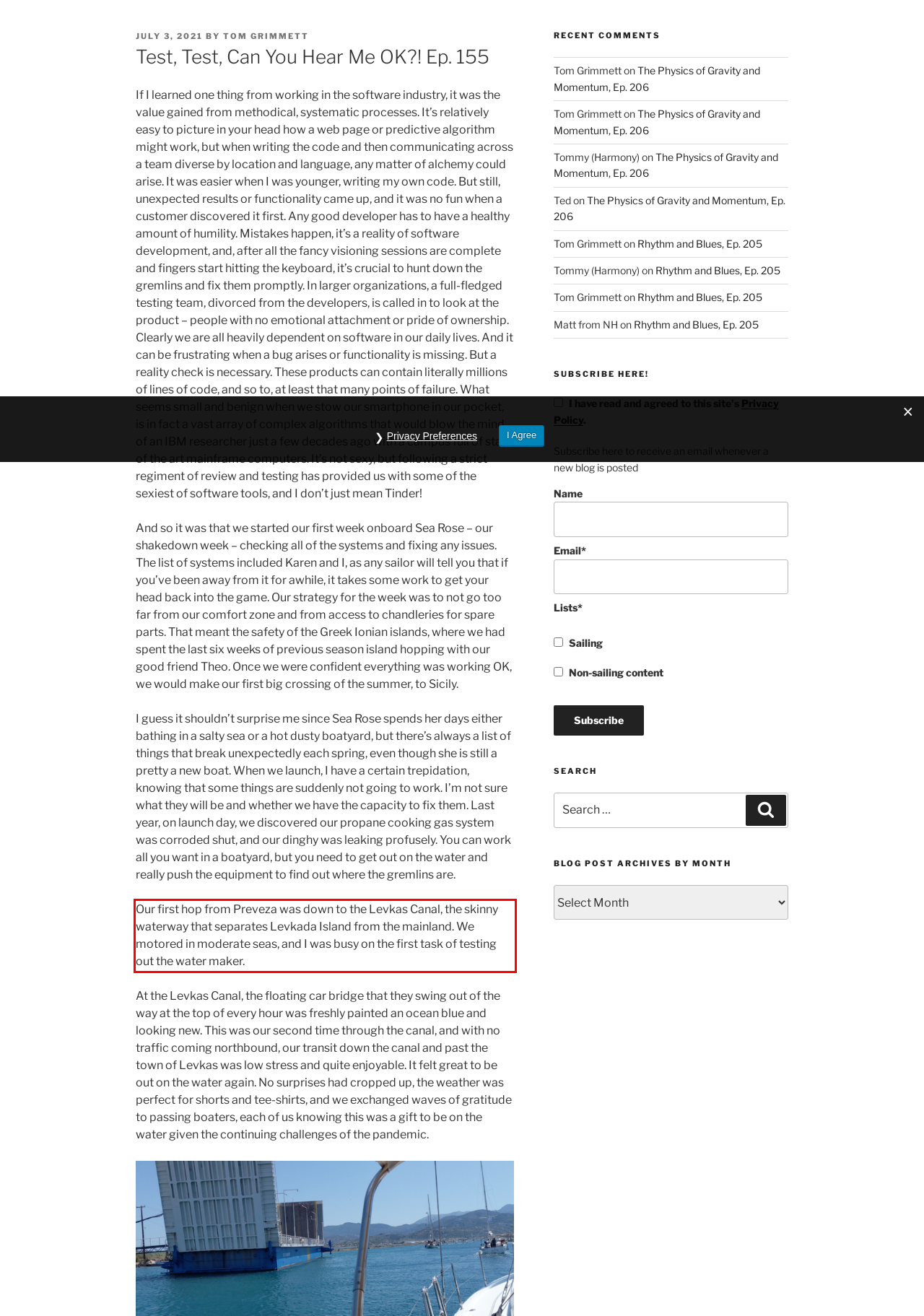Observe the screenshot of the webpage, locate the red bounding box, and extract the text content within it.

Our first hop from Preveza was down to the Levkas Canal, the skinny waterway that separates Levkada Island from the mainland. We motored in moderate seas, and I was busy on the first task of testing out the water maker.